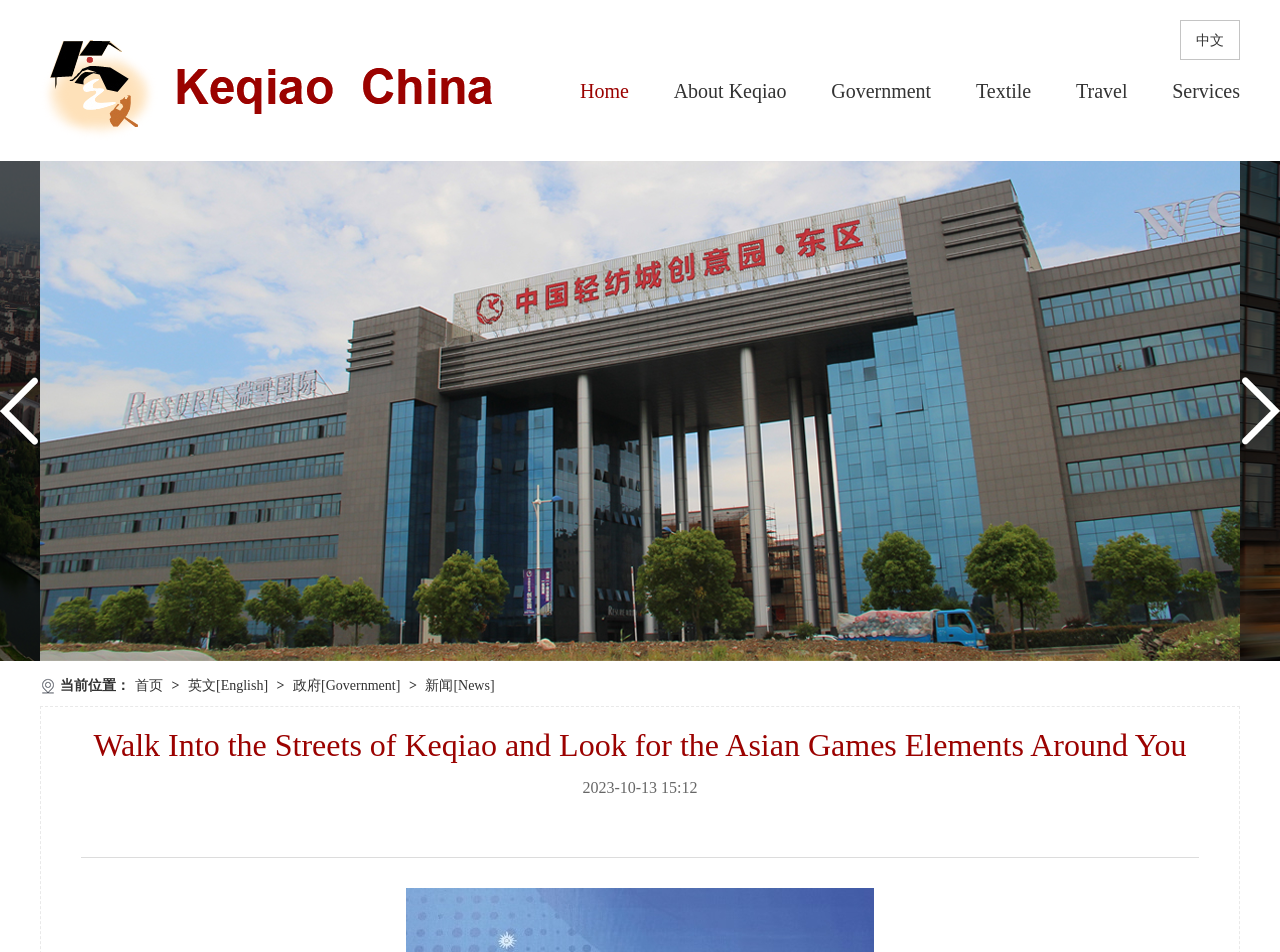Please indicate the bounding box coordinates of the element's region to be clicked to achieve the instruction: "View Government services". Provide the coordinates as four float numbers between 0 and 1, i.e., [left, top, right, bottom].

[0.649, 0.084, 0.727, 0.107]